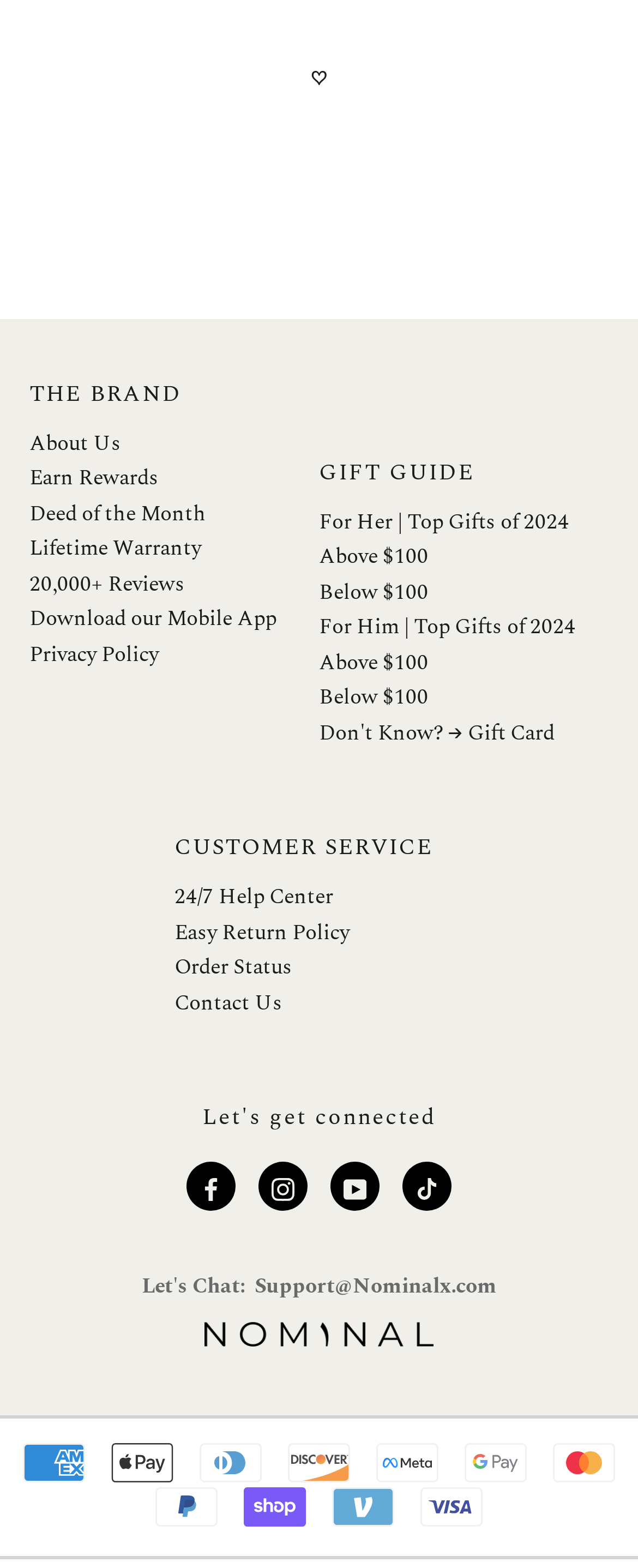How many social media platforms are listed?
Using the information presented in the image, please offer a detailed response to the question.

There are four social media platforms listed, which are Facebook, Instagram, YouTube, and TikTok, each with its corresponding icon and link.